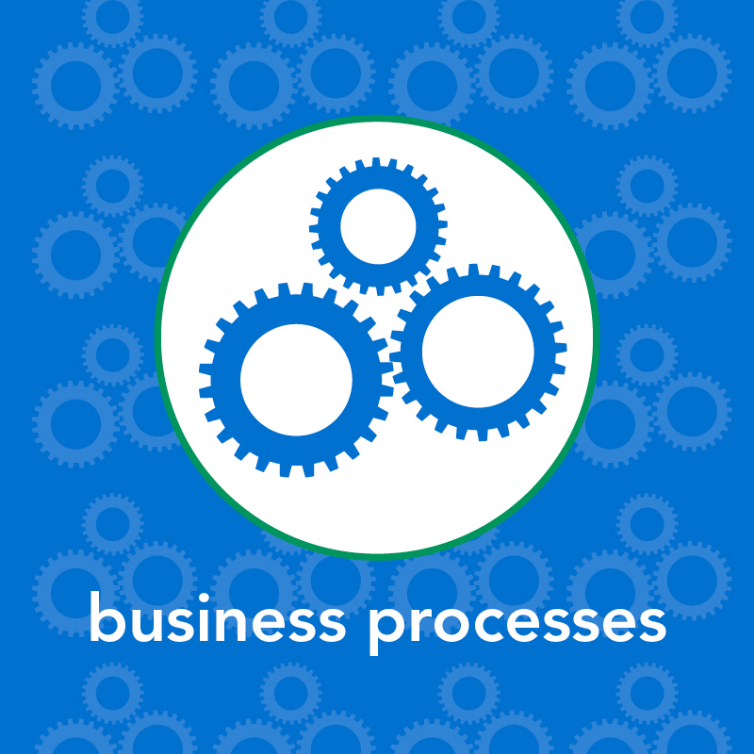Answer the question with a brief word or phrase:
What is the theme of the graphic?

business processes